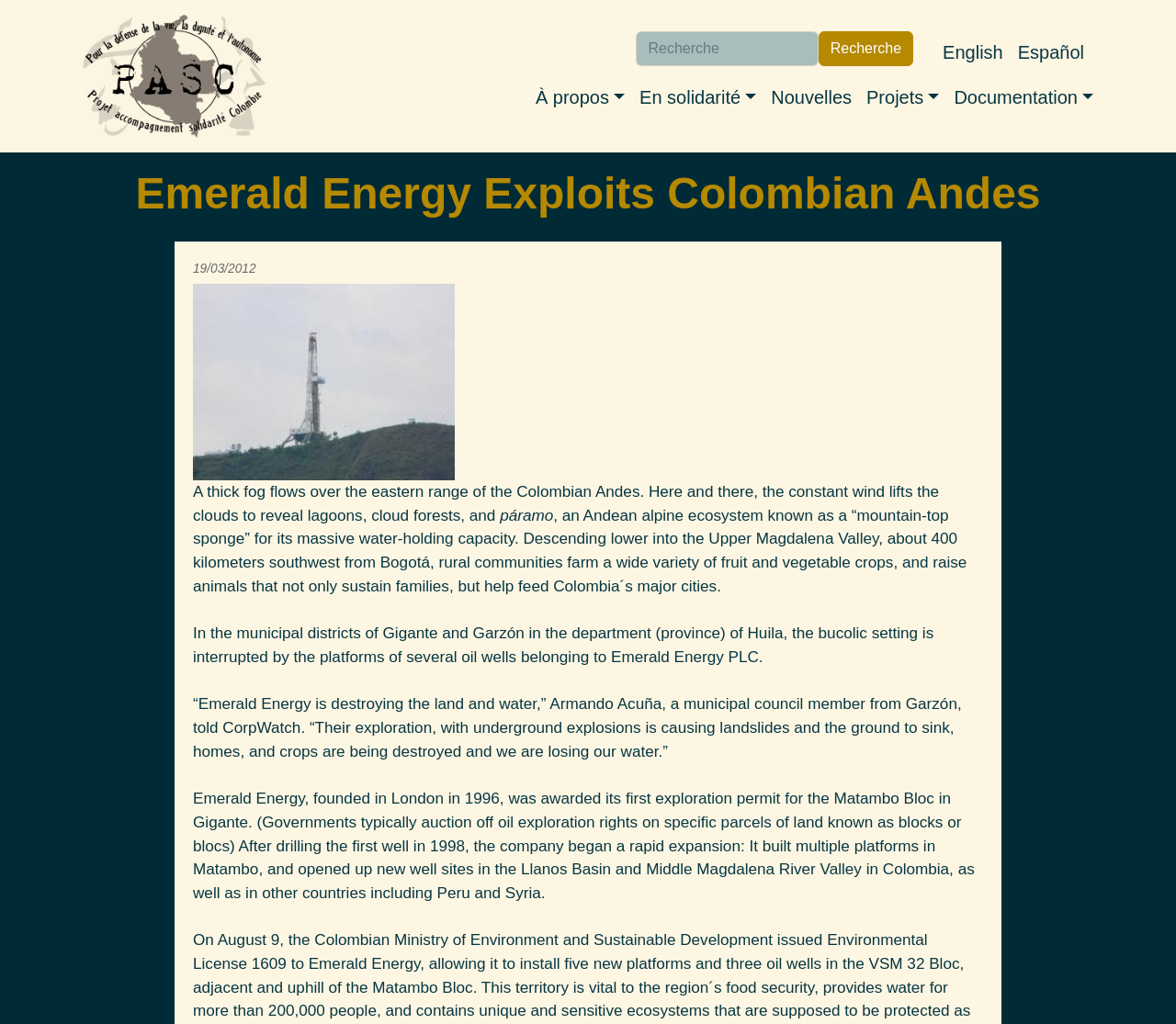Determine the bounding box of the UI element mentioned here: "Documentation". The coordinates must be in the format [left, top, right, bottom] with values ranging from 0 to 1.

[0.805, 0.072, 0.936, 0.118]